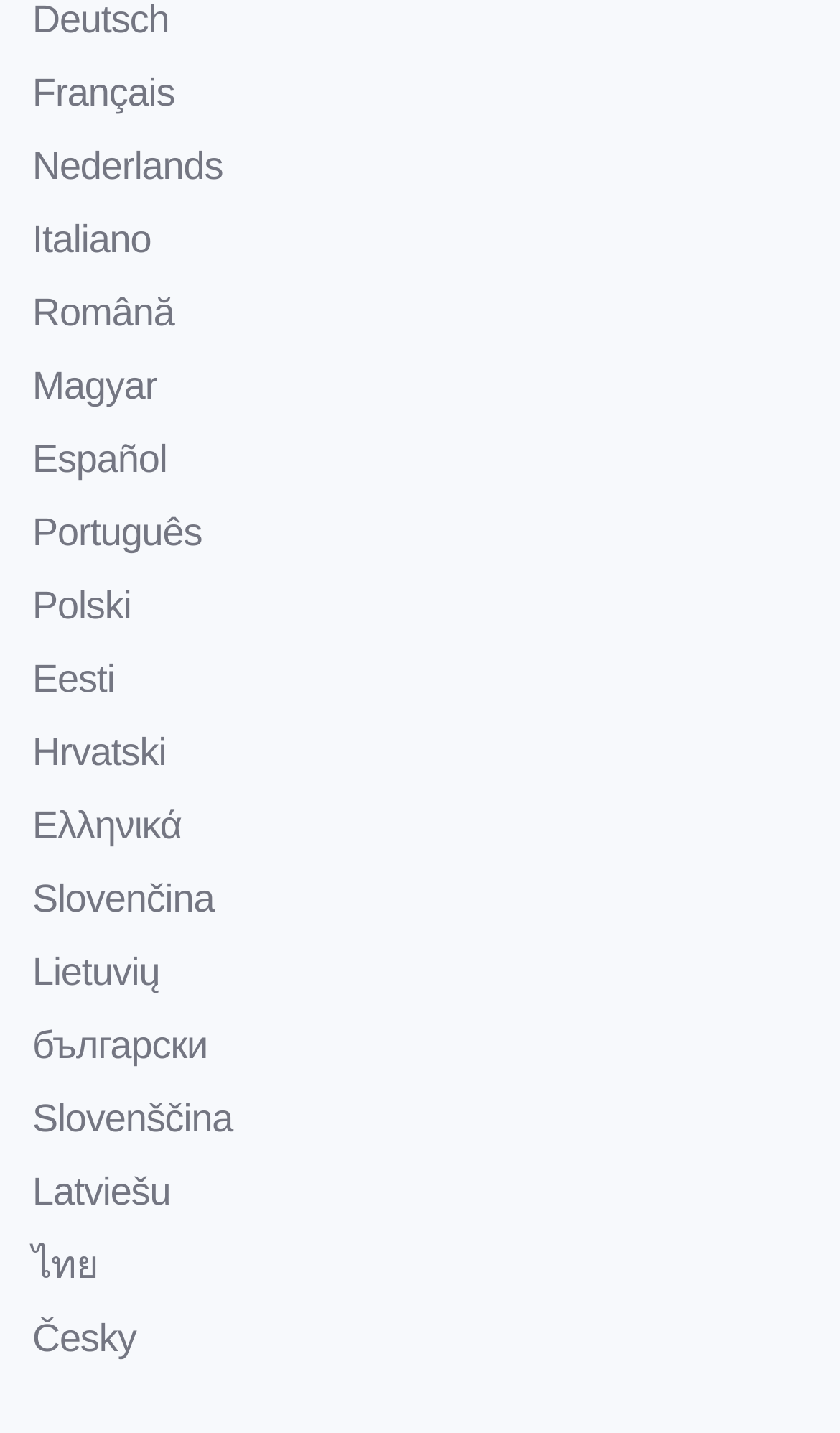Please identify the bounding box coordinates of the clickable element to fulfill the following instruction: "Choose Italian language". The coordinates should be four float numbers between 0 and 1, i.e., [left, top, right, bottom].

[0.038, 0.152, 0.18, 0.182]